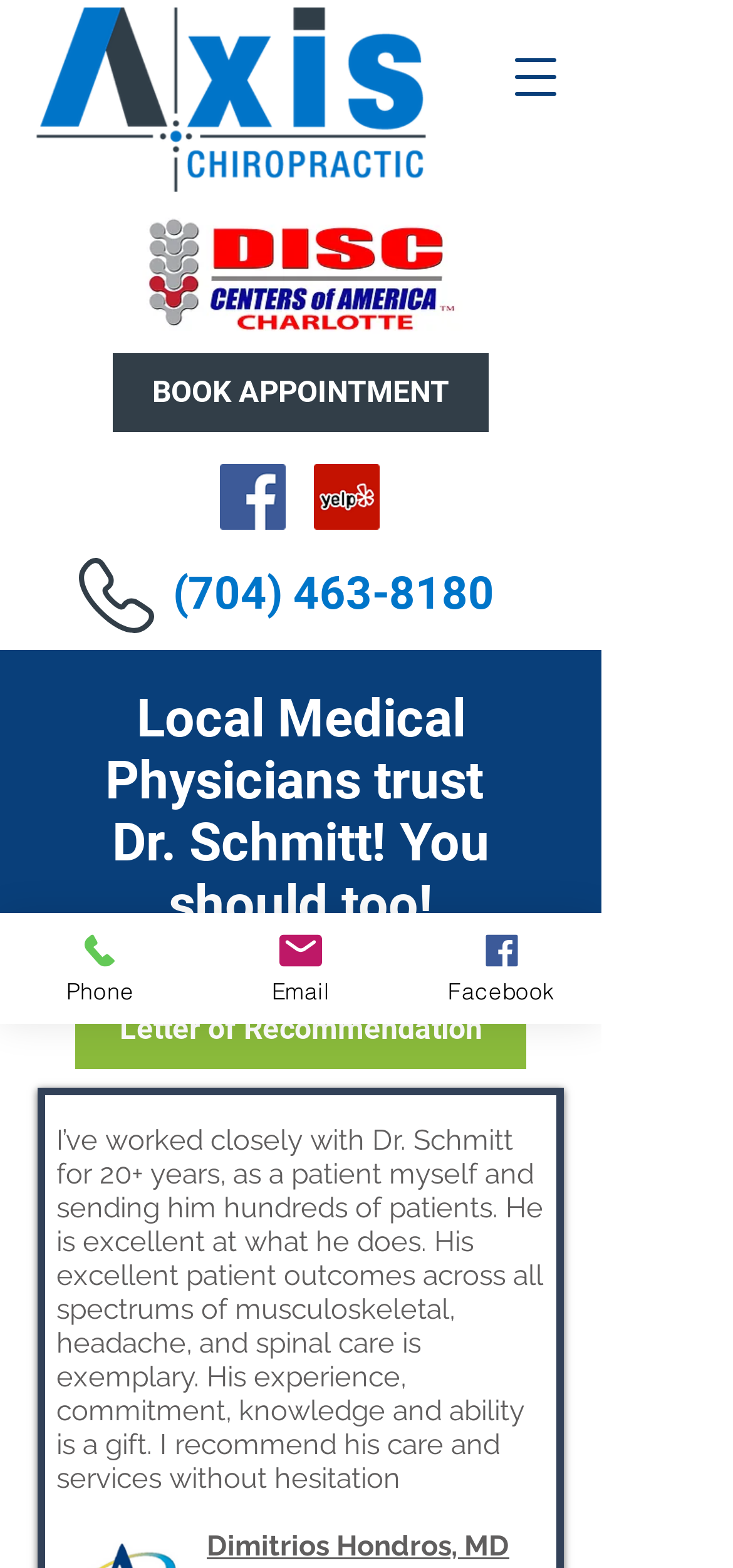Describe all significant elements and features of the webpage.

The webpage is about testimonials for Atlas, with a prominent logo of Axis-Logo-Web.png at the top left corner. Below the logo, there is a heading displaying a phone number, (704) 463-8180, which is also a clickable link. To the left of the phone number, there is a button to open a navigation menu.

On the top right side, there is a link to book an appointment. Below it, there is a social bar with links to Facebook and Yelp, each accompanied by their respective icons.

Further down, there is an image of SchmittDCOALogo.jpg, which is also a clickable link. Below the image, there are two headings that read "Local Medical Physicians trust" and "Dr. Schmitt! You should too!".

The main content of the page is a testimonial from Dimitrios Hondros, MD, which is a lengthy text praising Dr. Schmitt's excellent patient outcomes and recommending his care and services without hesitation. The testimonial is attributed to Dimitrios Hondros, MD, whose name is displayed below the text.

At the bottom of the page, there are three links to contact the organization: Phone, Email, and Facebook, each accompanied by a small icon.